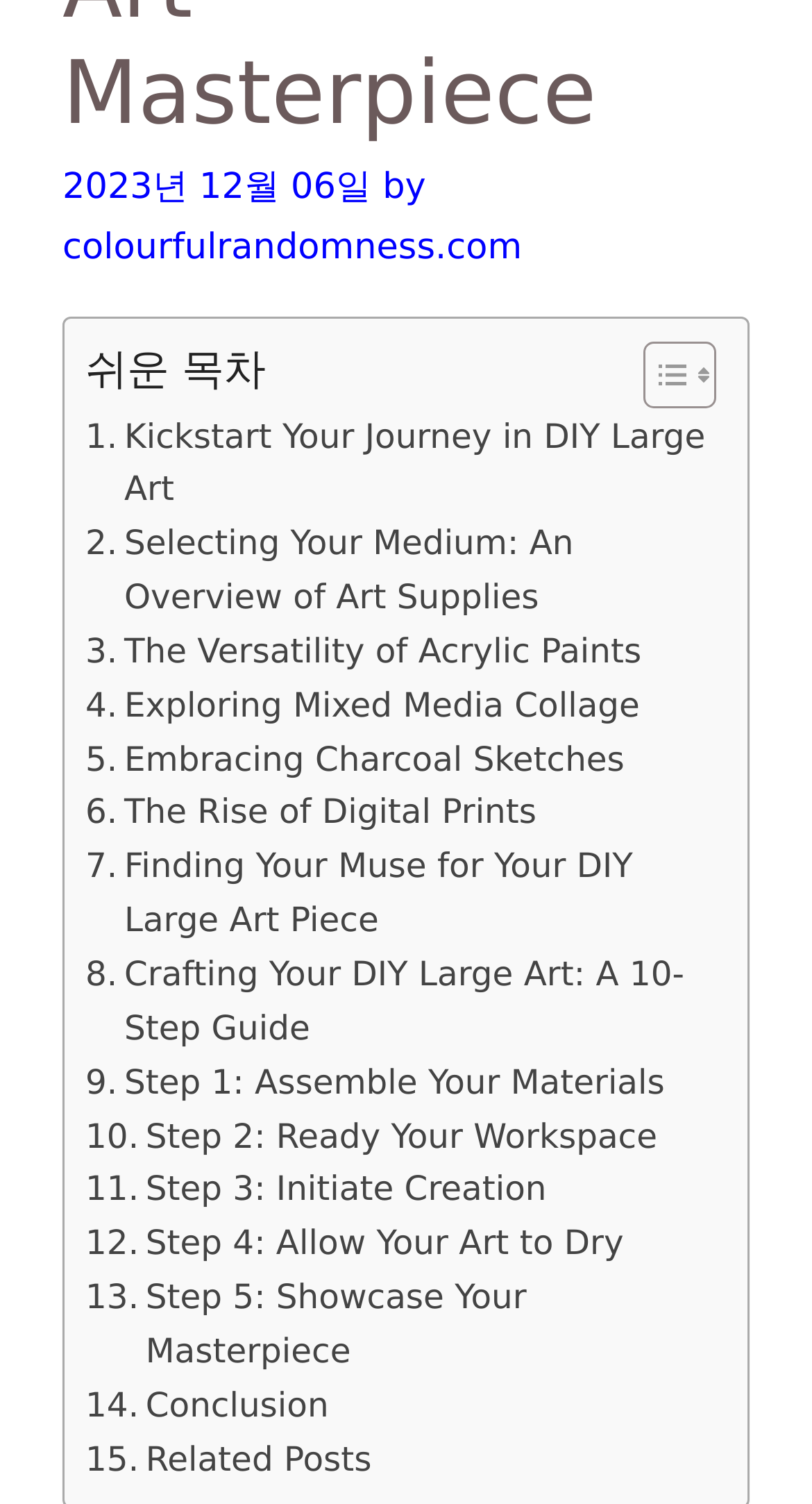Please specify the bounding box coordinates in the format (top-left x, top-left y, bottom-right x, bottom-right y), with all values as floating point numbers between 0 and 1. Identify the bounding box of the UI element described by: Step 1: Assemble Your Materials

[0.105, 0.702, 0.819, 0.738]